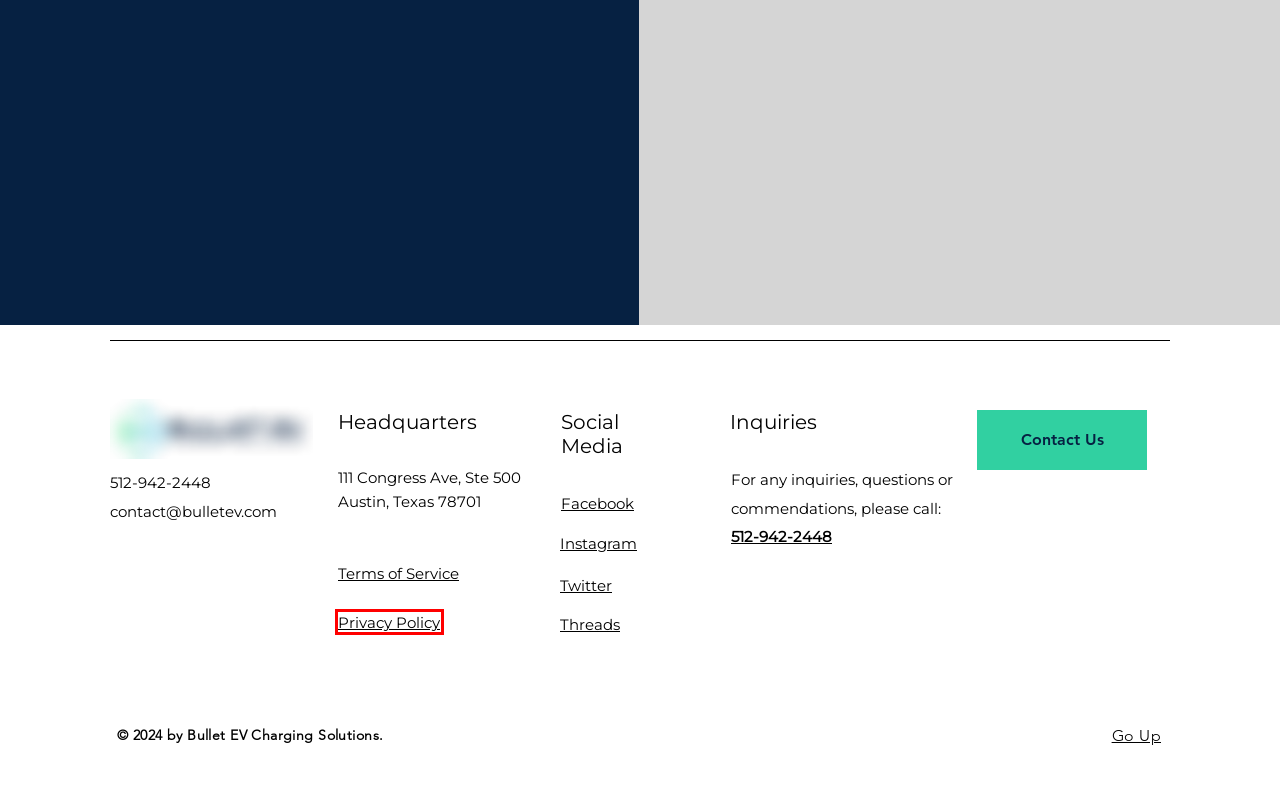You are given a screenshot of a webpage within which there is a red rectangle bounding box. Please choose the best webpage description that matches the new webpage after clicking the selected element in the bounding box. Here are the options:
A. Solar | Bullet EV
B. Cart Page | Bullet EV
C. Terms of Service | Bullet EV
D. Privacy Policy | Bullet EV
E. Homeowners | Bullet EV
F. Bullet EV
G. Commercial | Bullet EV
H. News | Bullet EV

D